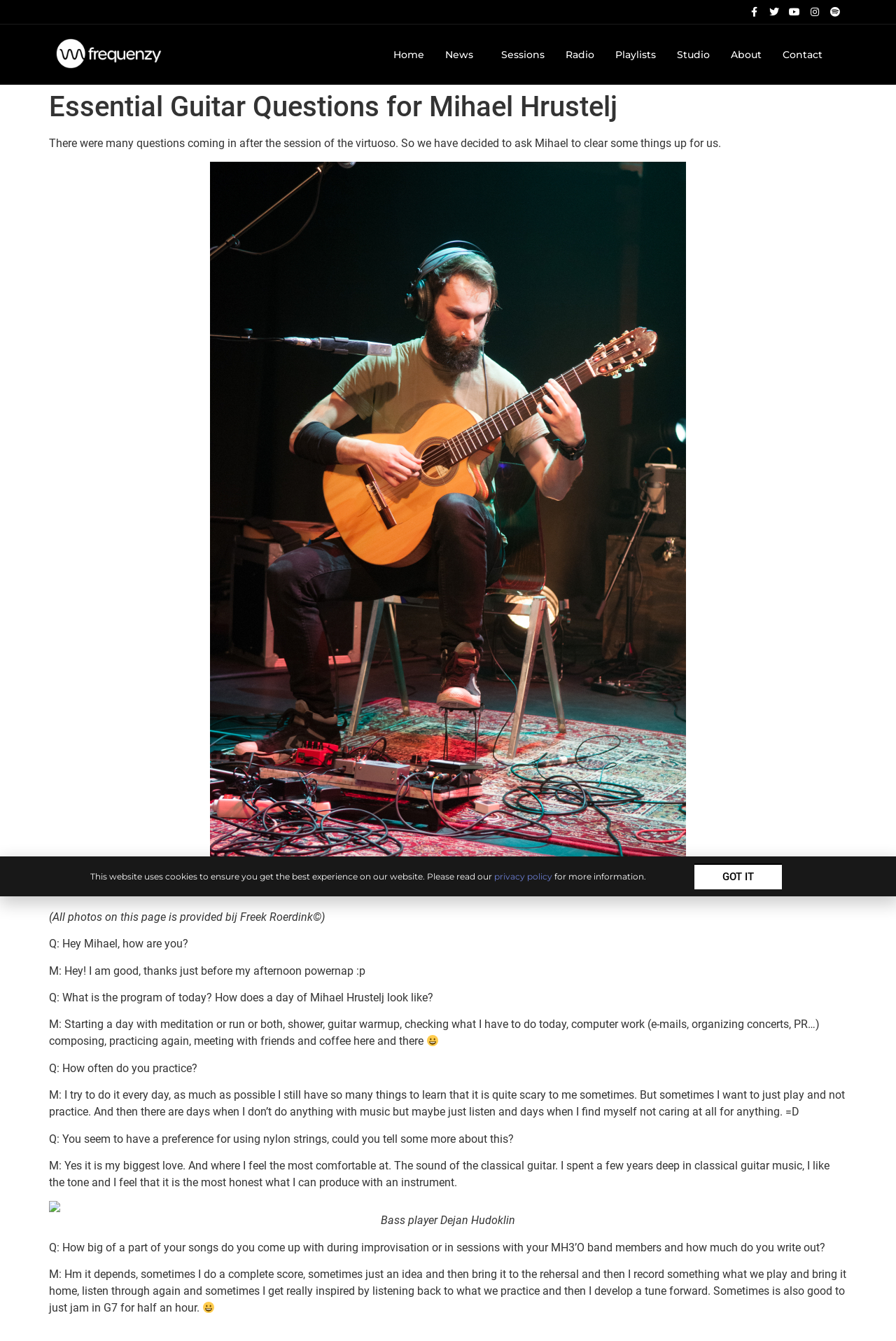Determine the bounding box coordinates for the clickable element to execute this instruction: "Go to the Home page". Provide the coordinates as four float numbers between 0 and 1, i.e., [left, top, right, bottom].

[0.427, 0.029, 0.485, 0.053]